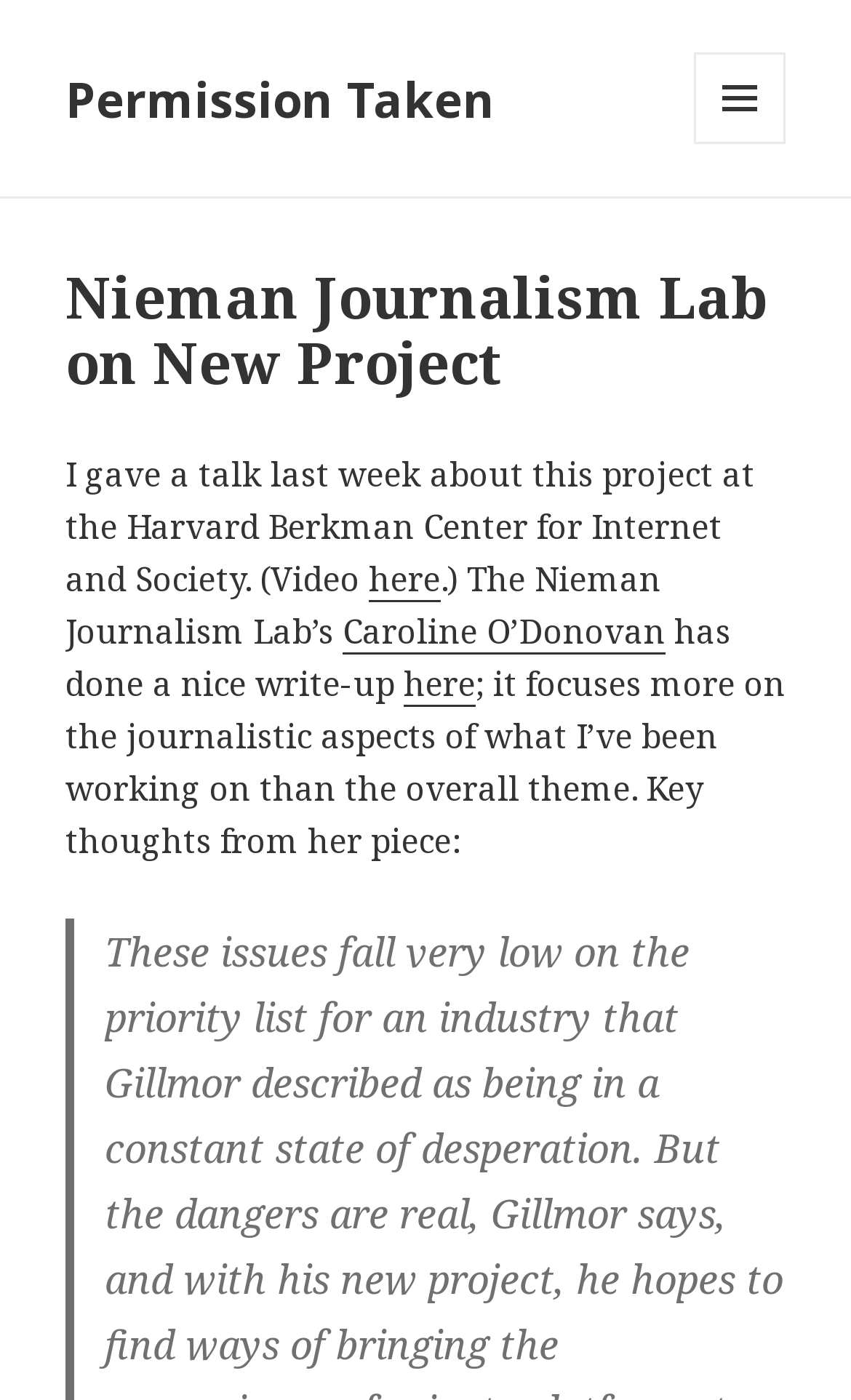What is the format of the talk?
Based on the image, answer the question in a detailed manner.

I found a link with the text 'here' which is mentioned as a video of the talk given by the author at the Harvard Berkman Center for Internet and Society.